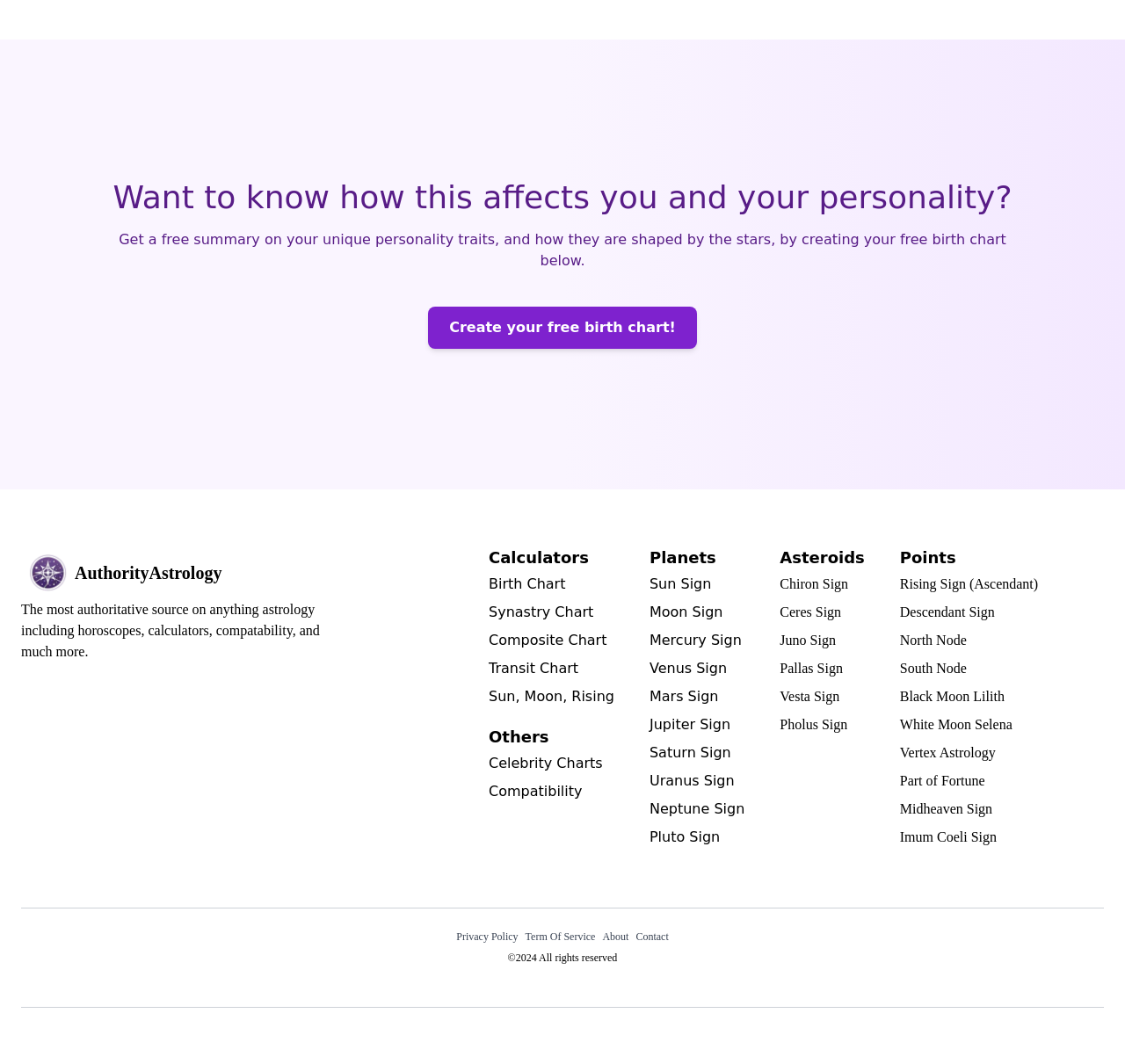Find the bounding box coordinates of the element you need to click on to perform this action: 'Check your Sun Sign'. The coordinates should be represented by four float values between 0 and 1, in the format [left, top, right, bottom].

[0.577, 0.539, 0.632, 0.559]